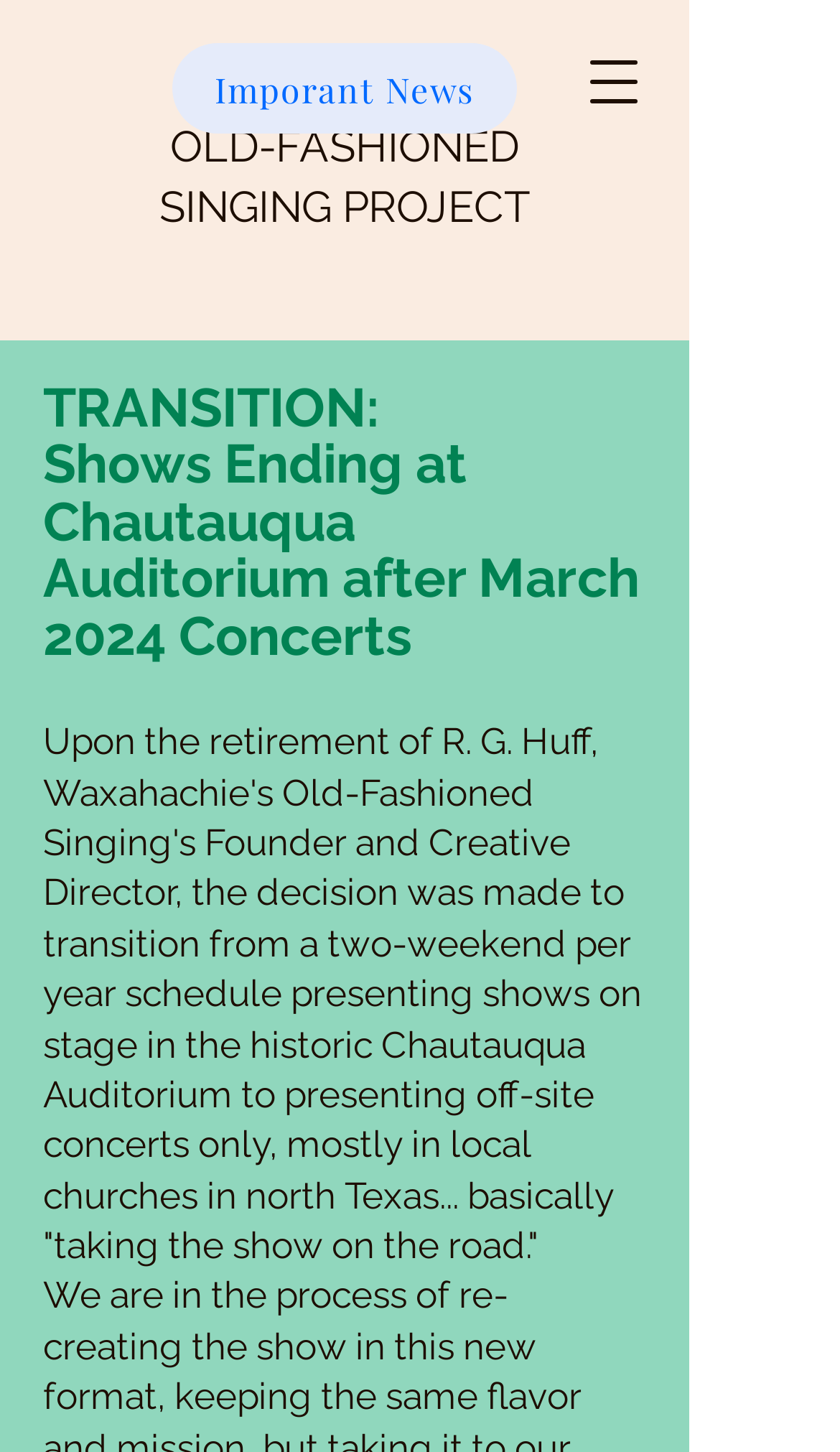Based on the element description: "WAXAHACHIE'S OLD-FASHIONED SINGING PROJECT", identify the UI element and provide its bounding box coordinates. Use four float numbers between 0 and 1, [left, top, right, bottom].

[0.19, 0.042, 0.631, 0.161]